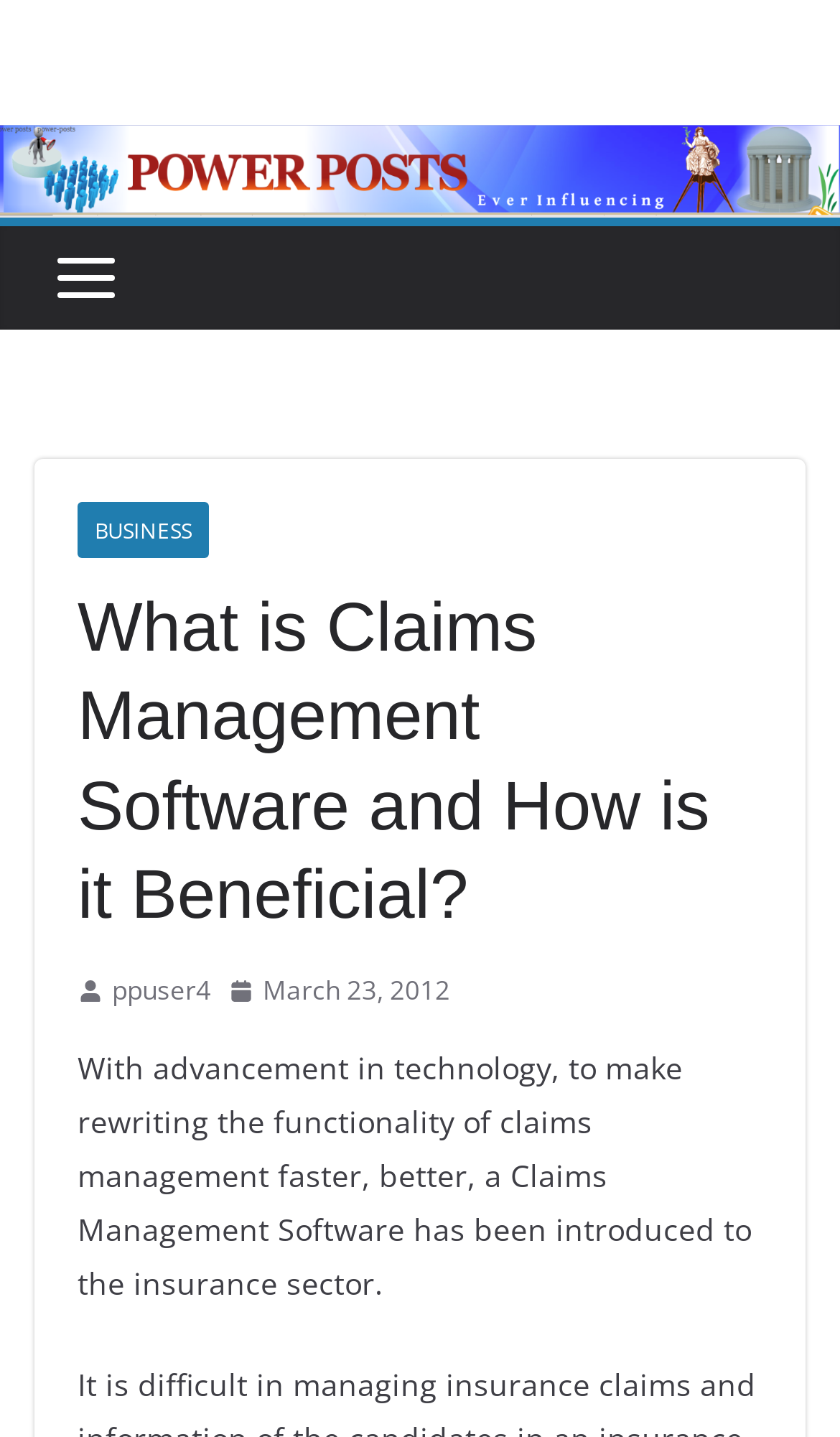When was this article published? Analyze the screenshot and reply with just one word or a short phrase.

March 23, 2012